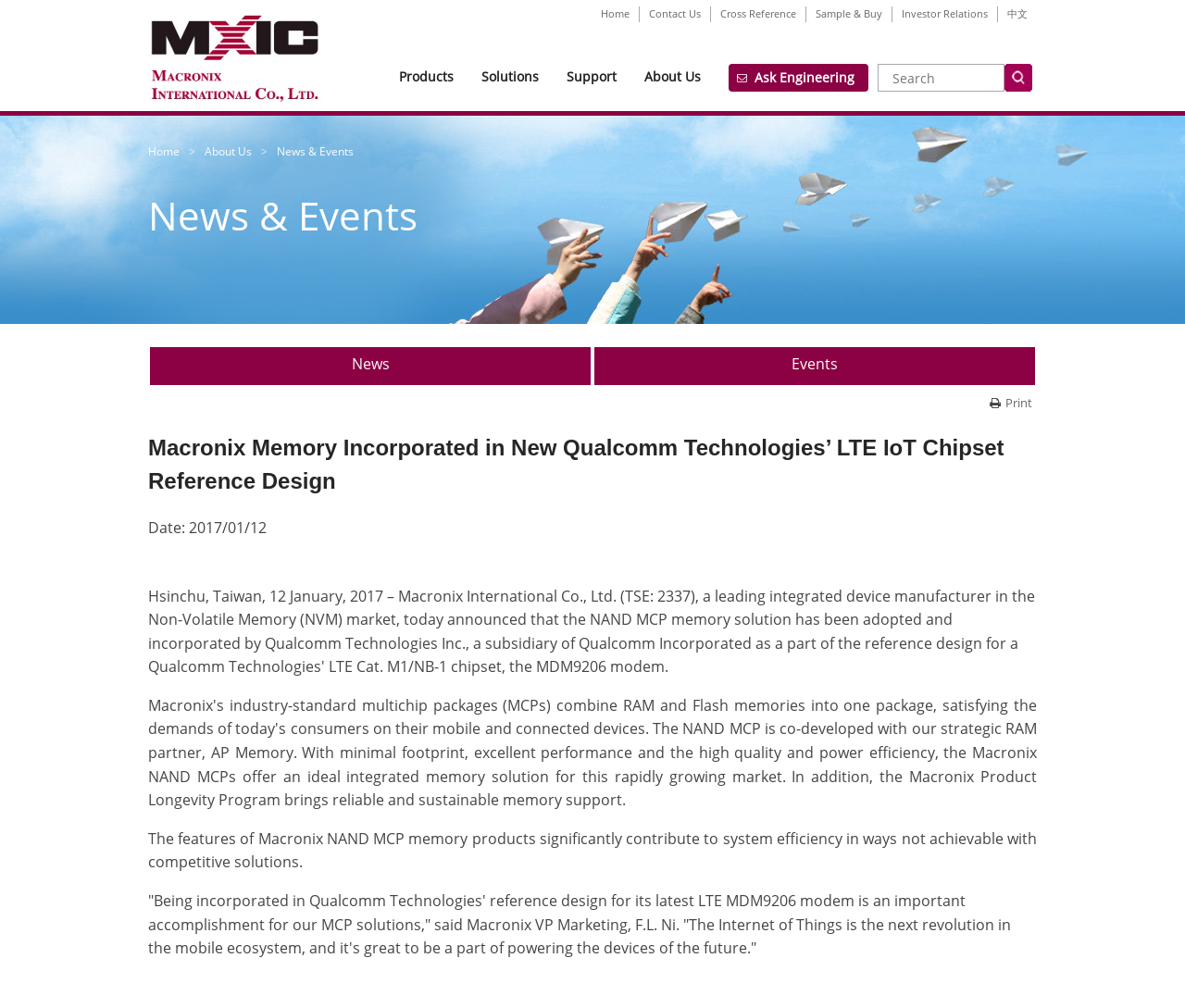Find the bounding box coordinates for the HTML element described in this sentence: "Investor Relations". Provide the coordinates as four float numbers between 0 and 1, in the format [left, top, right, bottom].

[0.761, 0.006, 0.834, 0.02]